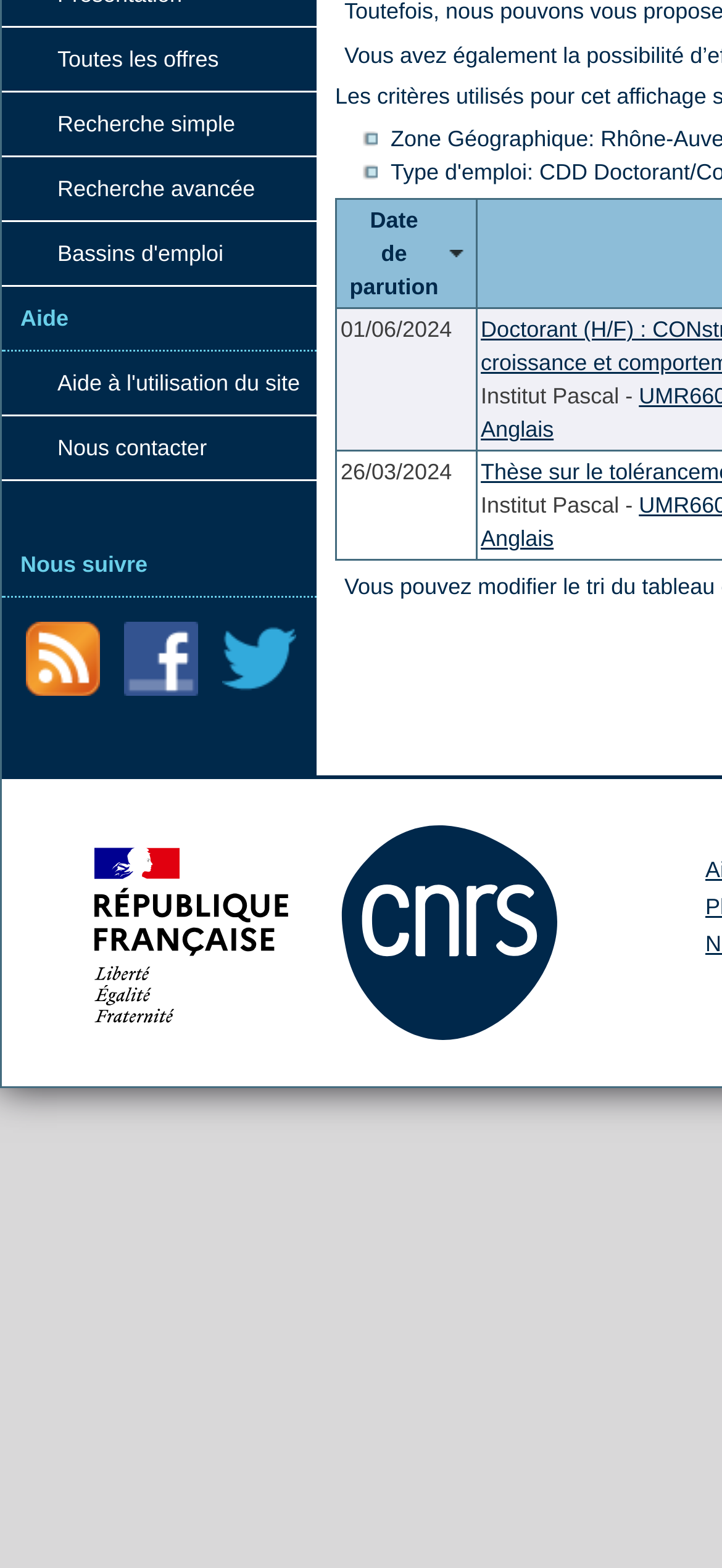Determine the bounding box coordinates in the format (top-left x, top-left y, bottom-right x, bottom-right y). Ensure all values are floating point numbers between 0 and 1. Identify the bounding box of the UI element described by: Notre page Facebook

[0.172, 0.397, 0.274, 0.444]